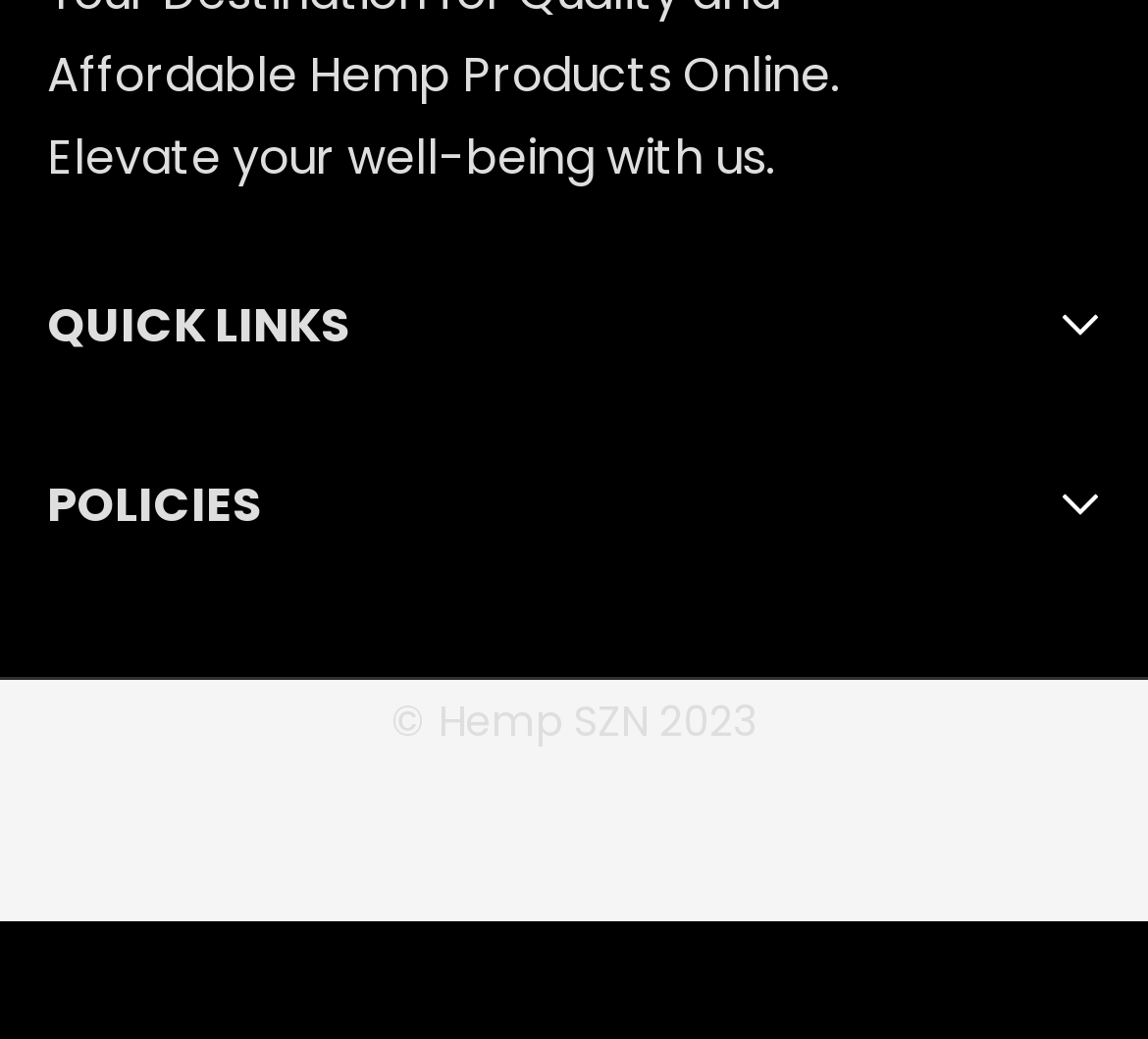What is the purpose of the 'QUICK LINKS' section?
Please look at the screenshot and answer using one word or phrase.

Navigation